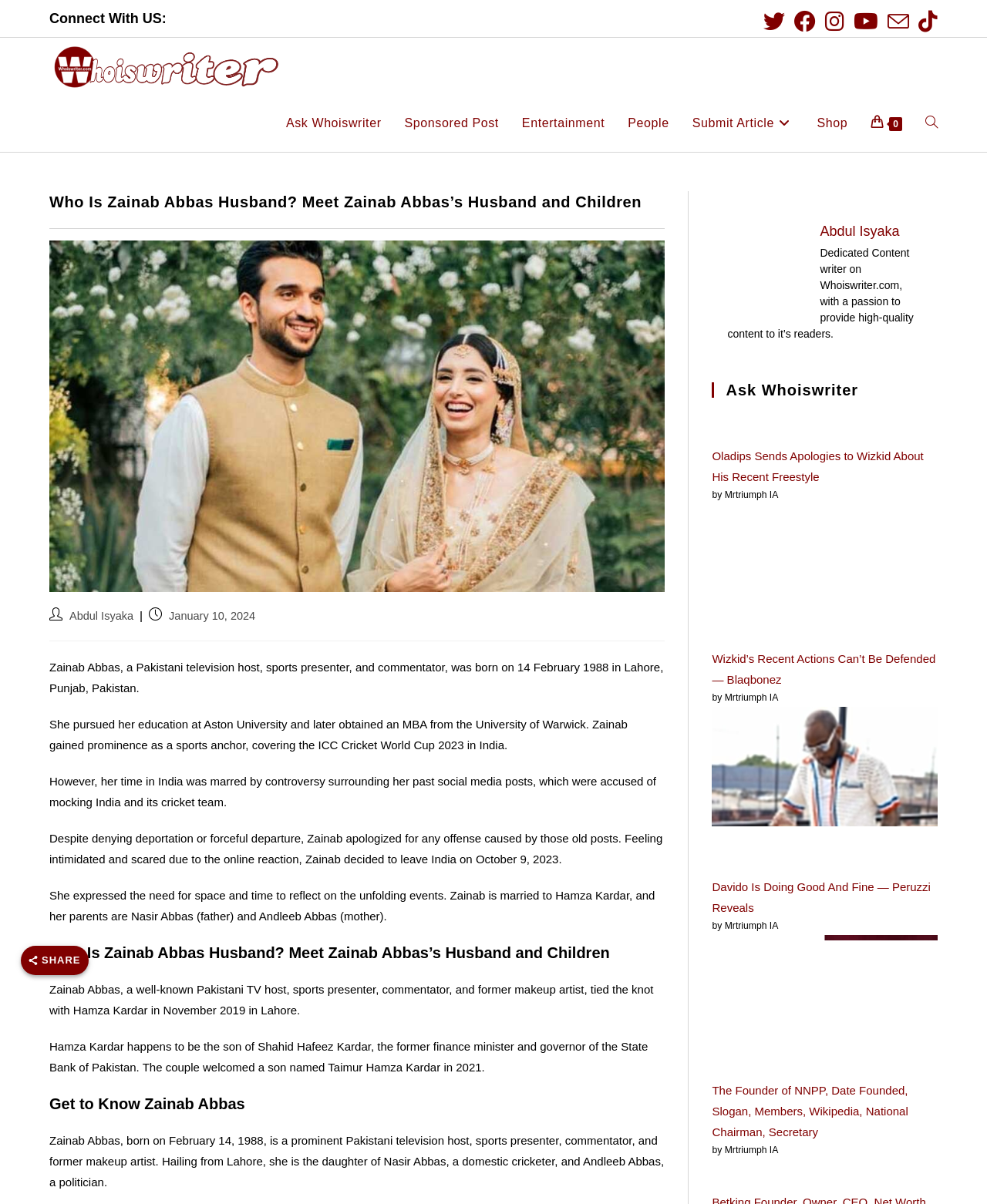Bounding box coordinates are to be given in the format (top-left x, top-left y, bottom-right x, bottom-right y). All values must be floating point numbers between 0 and 1. Provide the bounding box coordinate for the UI element described as: Toggle website search

[0.926, 0.079, 0.962, 0.126]